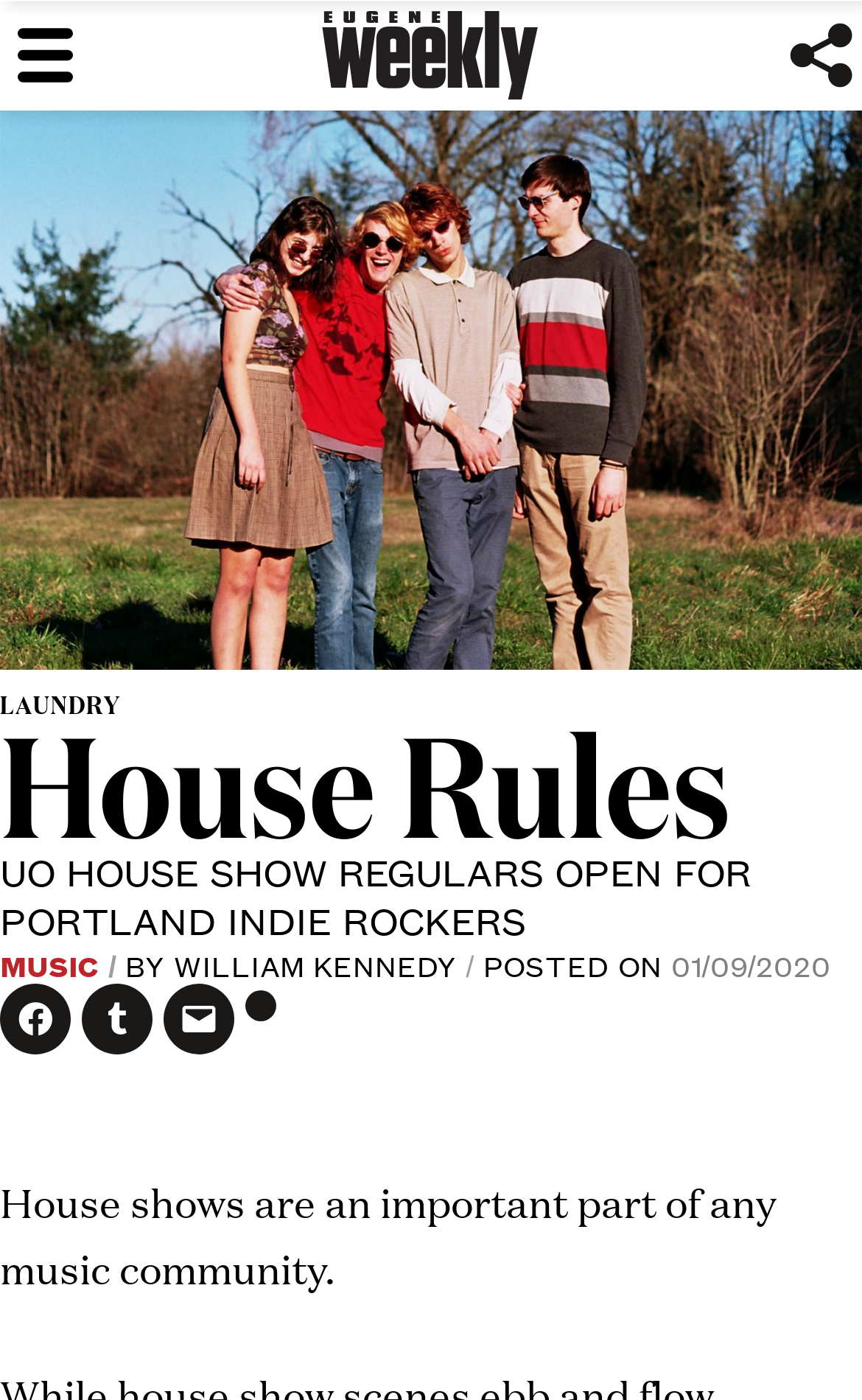Show the bounding box coordinates for the element that needs to be clicked to execute the following instruction: "Share on Facebook". Provide the coordinates in the form of four float numbers between 0 and 1, i.e., [left, top, right, bottom].

[0.0, 0.702, 0.082, 0.753]